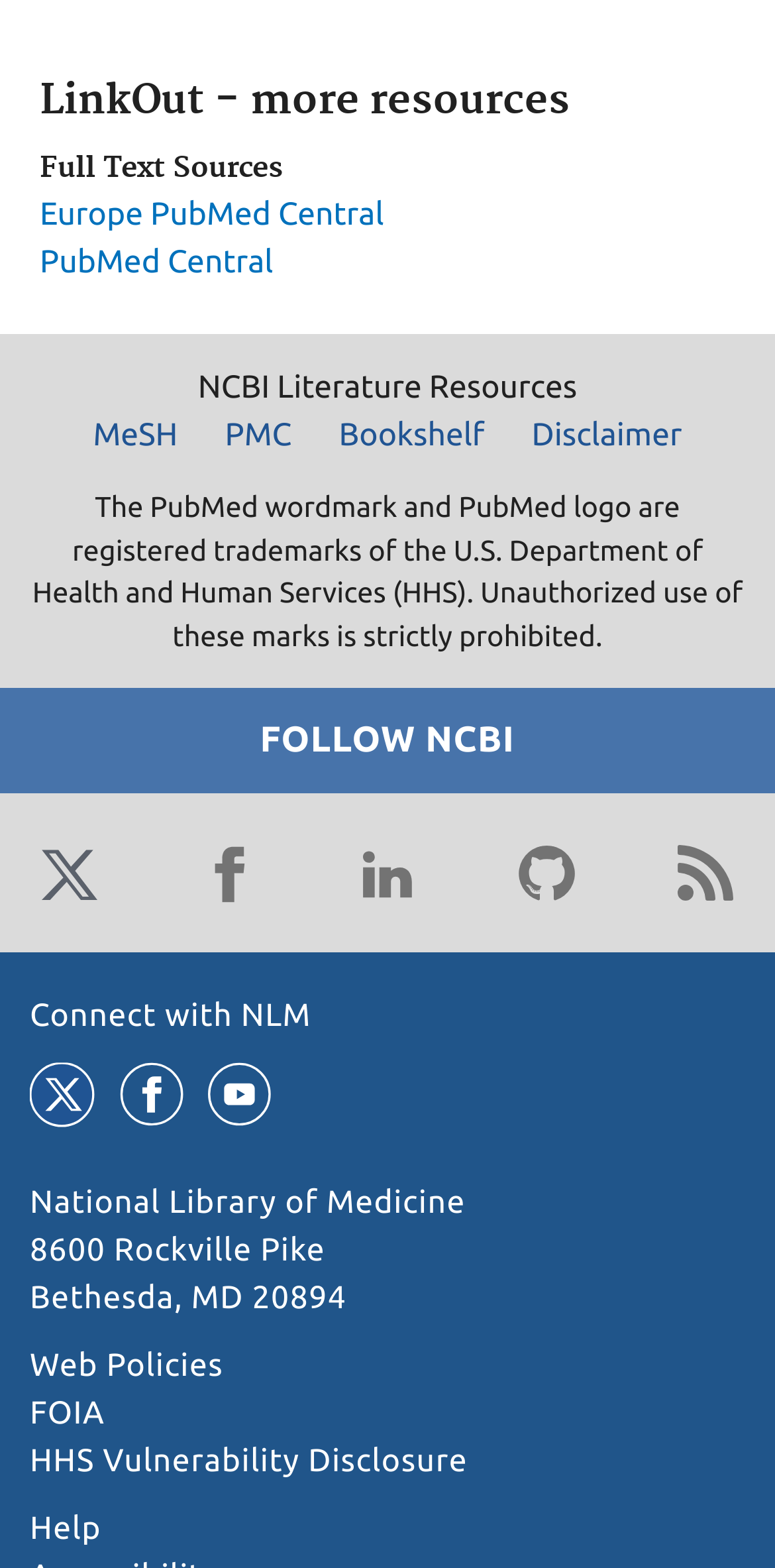Provide the bounding box coordinates of the HTML element this sentence describes: "PubMed Central". The bounding box coordinates consist of four float numbers between 0 and 1, i.e., [left, top, right, bottom].

[0.051, 0.155, 0.353, 0.178]